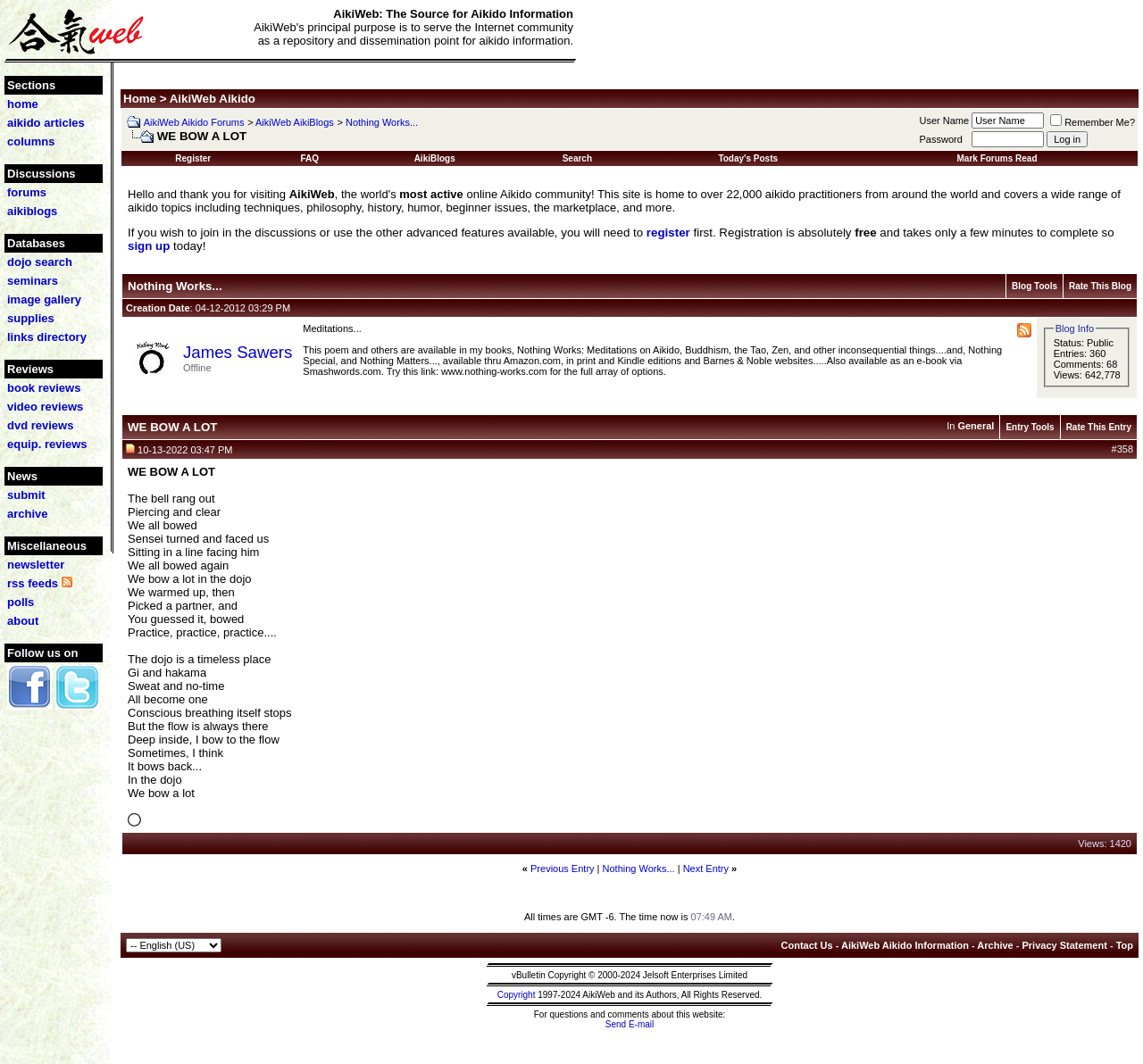Please identify the bounding box coordinates of the area I need to click to accomplish the following instruction: "Search for a dojo".

[0.006, 0.24, 0.063, 0.253]